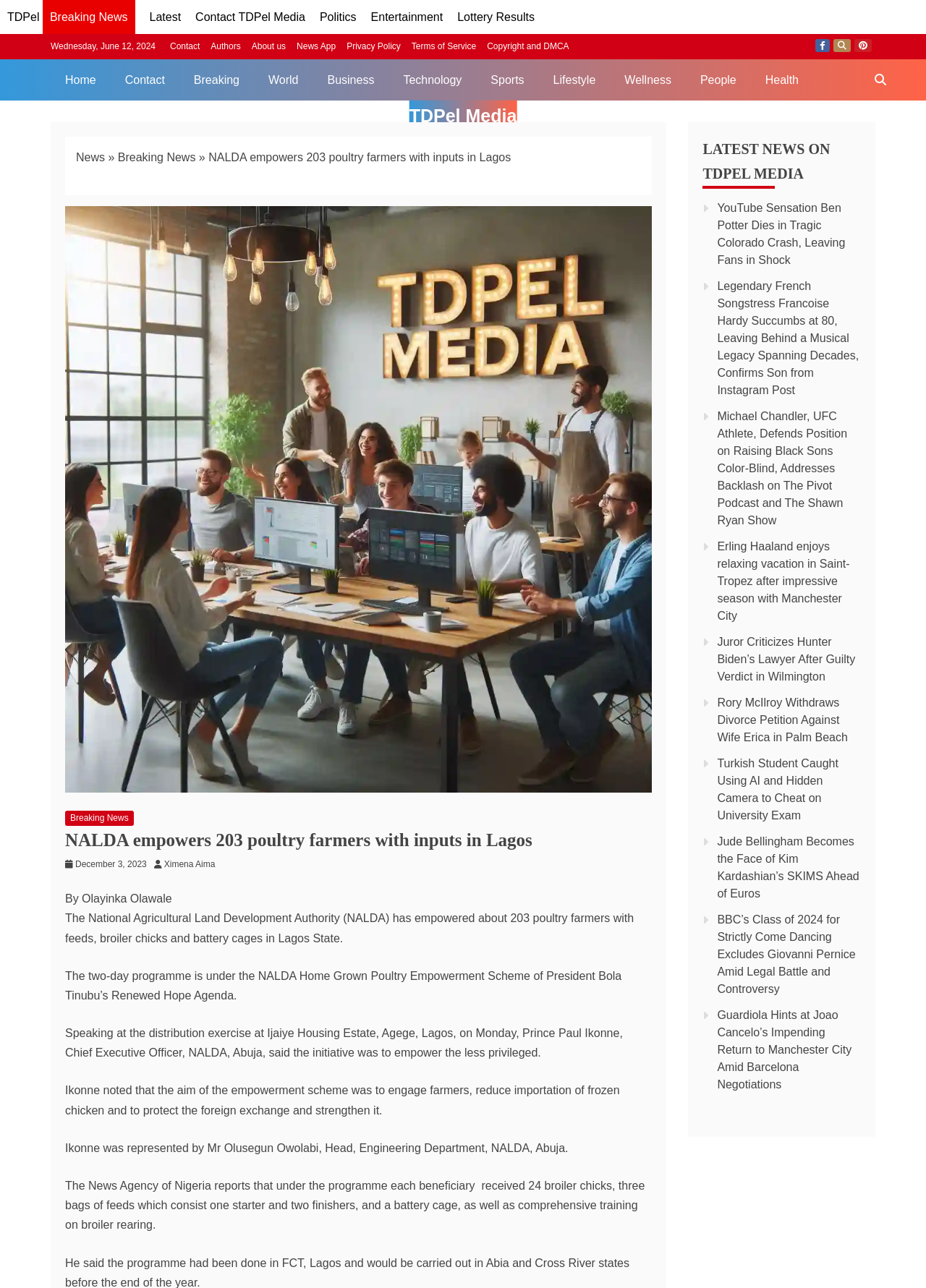Identify the coordinates of the bounding box for the element described below: "November 27, 2023December 3, 2023". Return the coordinates as four float numbers between 0 and 1: [left, top, right, bottom].

[0.081, 0.667, 0.158, 0.675]